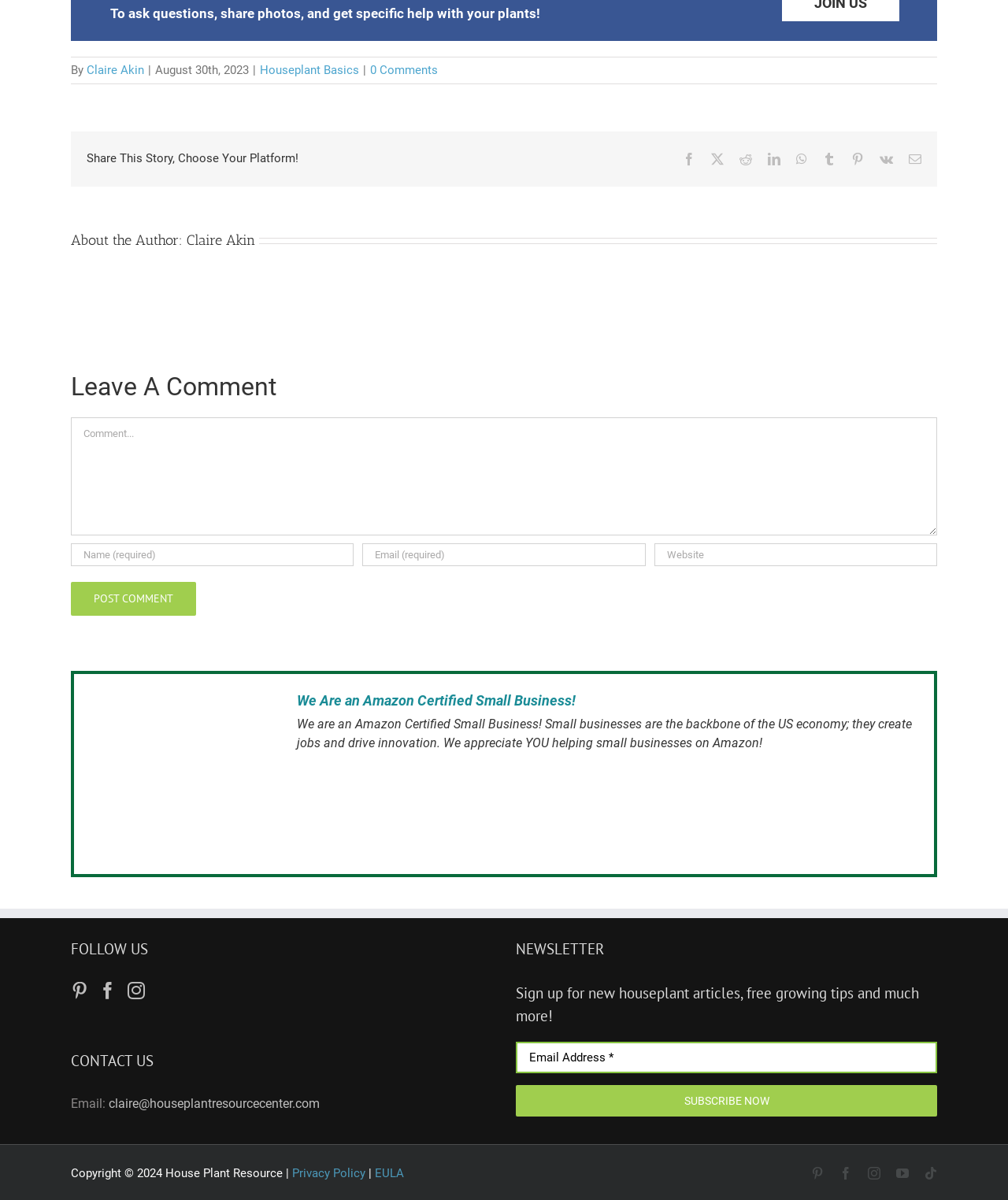What is the author's name?
Answer the question with a detailed and thorough explanation.

The author's name is mentioned in the heading 'About the Author: Claire Akin' and also as a link 'Claire Akin' below it.